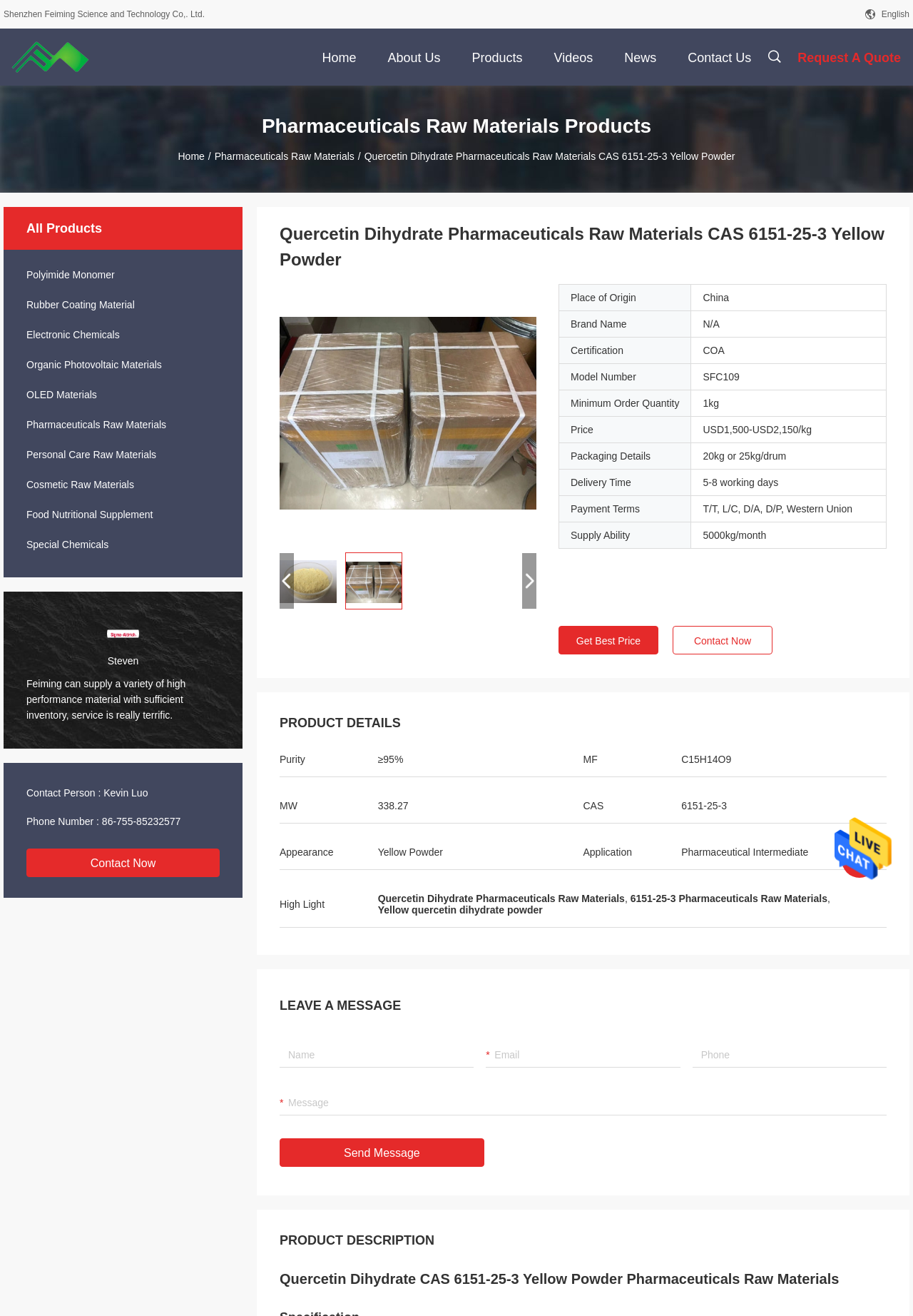Provide a comprehensive description of the webpage.

This webpage is about Quercetin Dihydrate Pharmaceuticals Raw Materials CAS 6151-25-3 Yellow Powder, a product from Shenzhen Feiming Science and Technology Co., Ltd. At the top, there is a navigation menu with links to "Home", "About Us", "Products", "Videos", "News", and "Contact Us". Below the navigation menu, there is a search bar with a placeholder text "What are you looking for..." and a "Request A Quote" button.

On the left side, there is a list of product categories, including "Polyimide Monomer", "Rubber Coating Material", "Electronic Chemicals", and more. Each category has a heading and a link to its corresponding page.

In the main content area, there is a product description section with a heading "Quercetin Dihydrate Pharmaceuticals Raw Materials CAS 6151-25-3 Yellow Powder". Below the heading, there are three customer testimonials with images, names, and quotes. Each testimonial is accompanied by a small image of the company logo.

Further down, there is a contact information section with a heading "Contact Person" and details about the contact person, including name, phone number, and a "Contact Now" button.

On the right side, there is a table with product specifications, including "Place of Origin", "Brand Name", "Certification", "Model Number", "Minimum Order Quantity", "Price", and "Packaging Details". Each row in the table has a header and a corresponding value.

Throughout the page, there are several images of the product and the company logo. The overall layout is organized and easy to navigate, with clear headings and concise text.